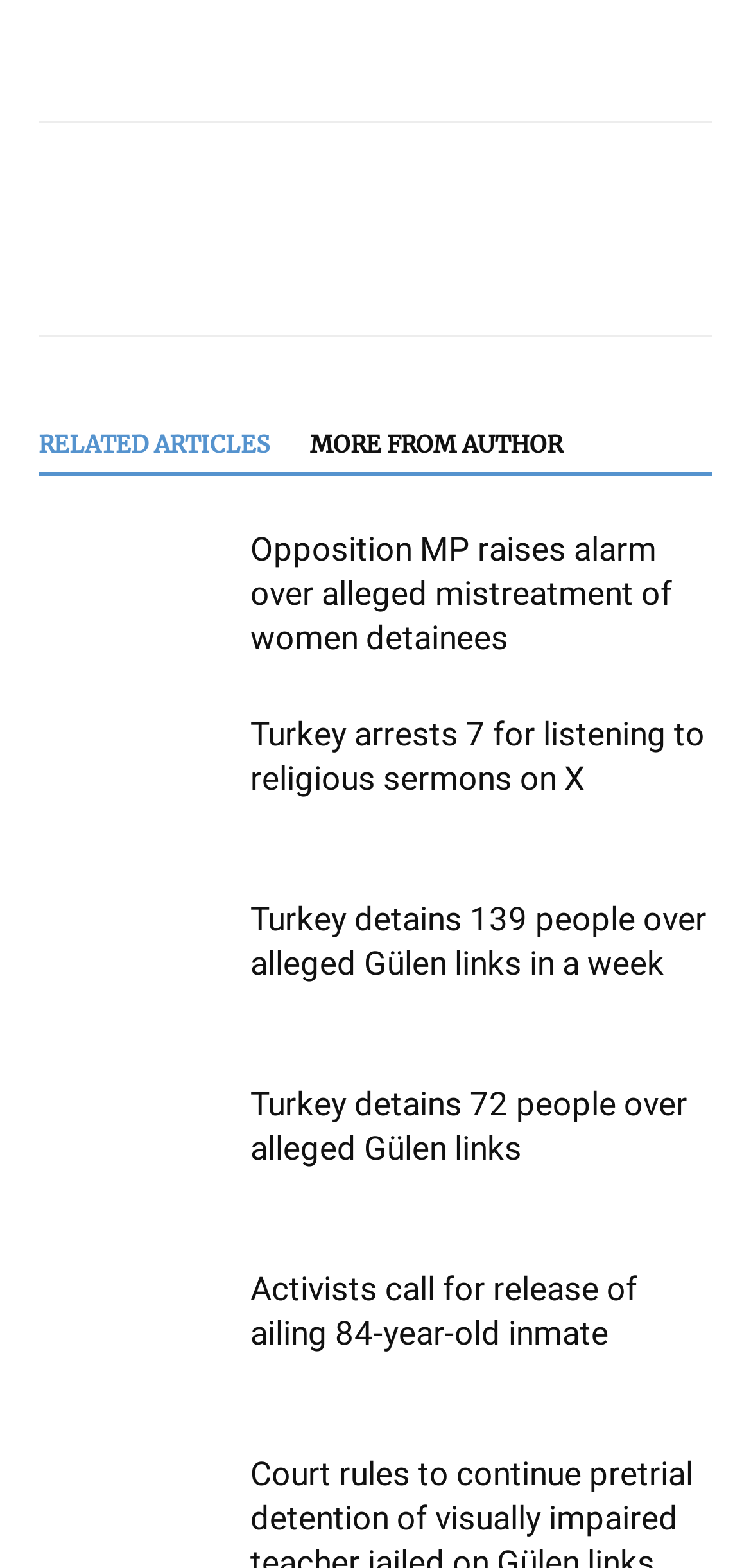How many social media links are present in the footer?
Based on the image, respond with a single word or phrase.

6